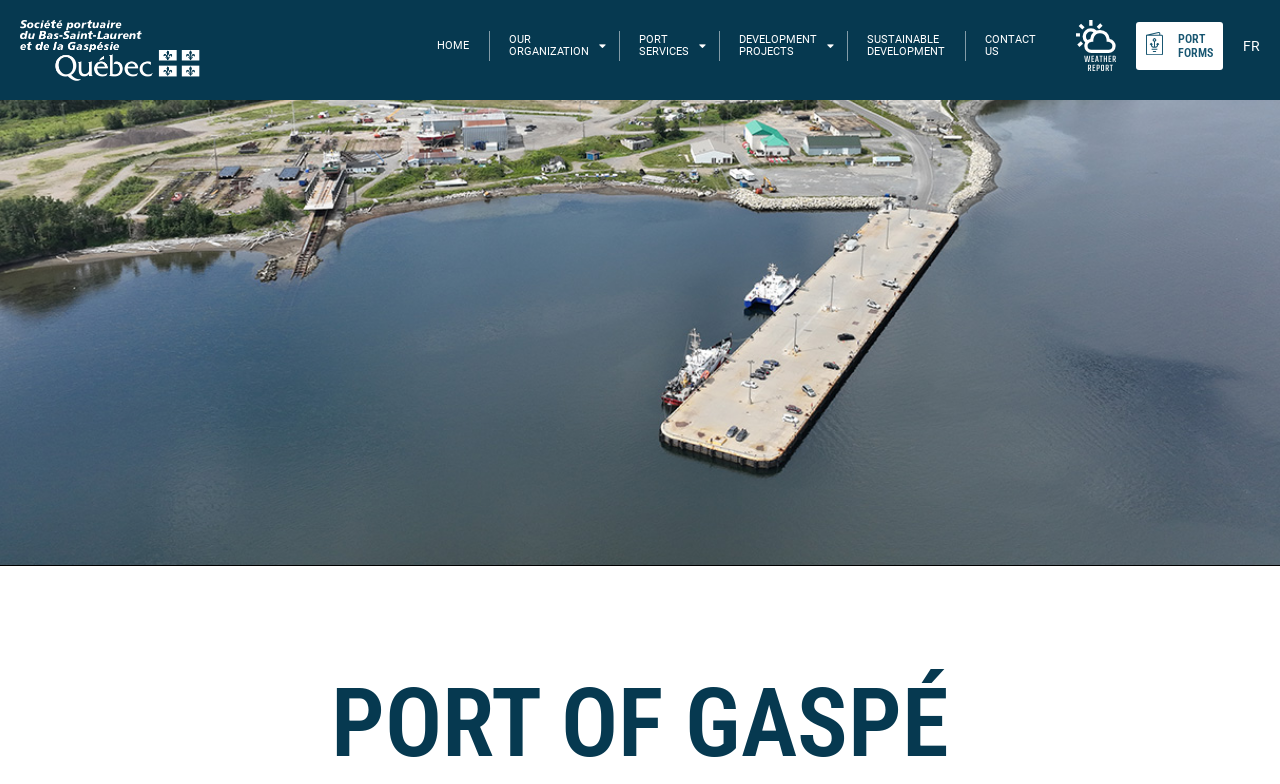Identify the bounding box coordinates of the element that should be clicked to fulfill this task: "go to home page". The coordinates should be provided as four float numbers between 0 and 1, i.e., [left, top, right, bottom].

[0.326, 0.026, 0.382, 0.09]